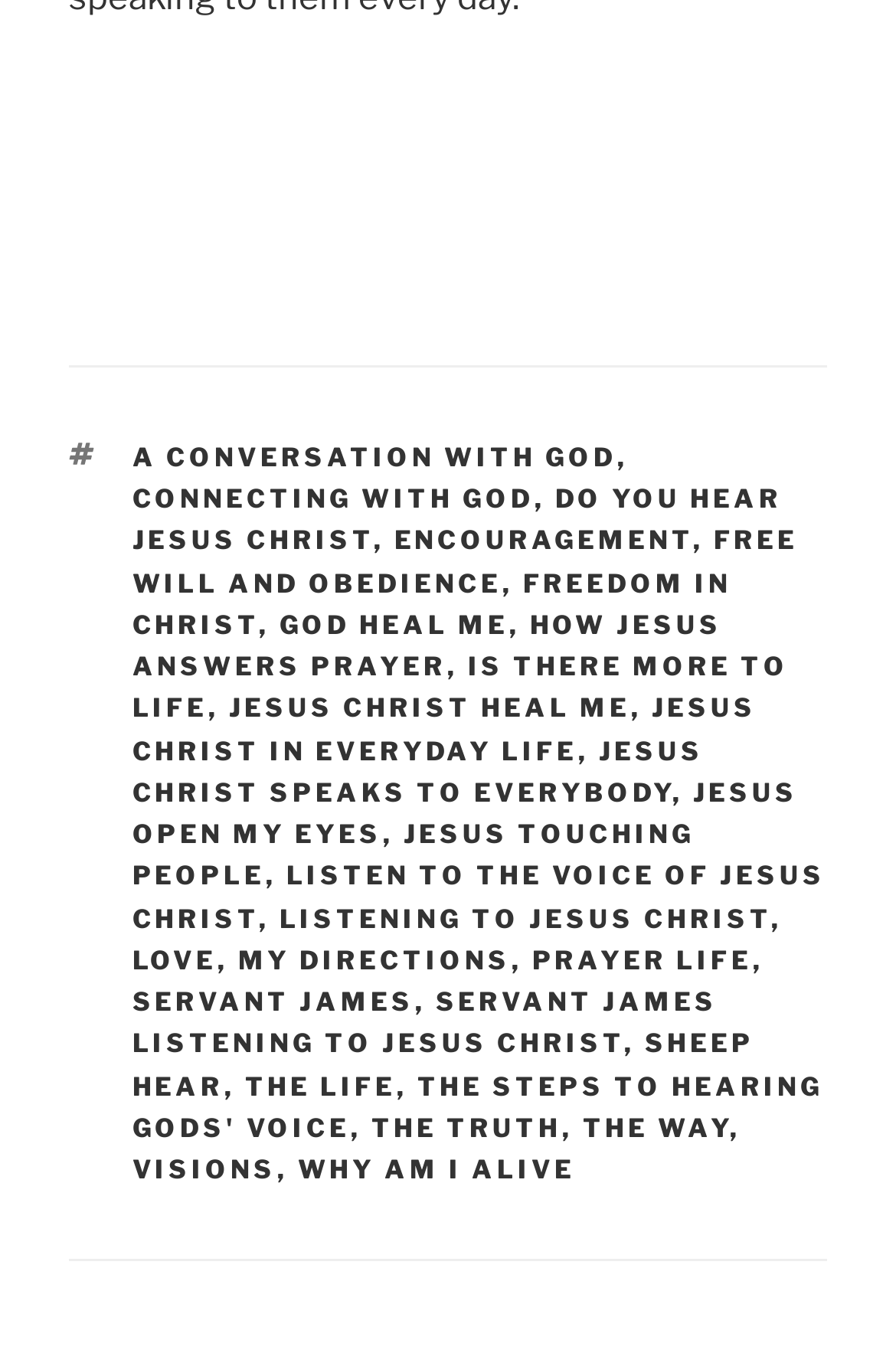Is there a 'Post navigation' heading?
Based on the screenshot, provide a one-word or short-phrase response.

Yes